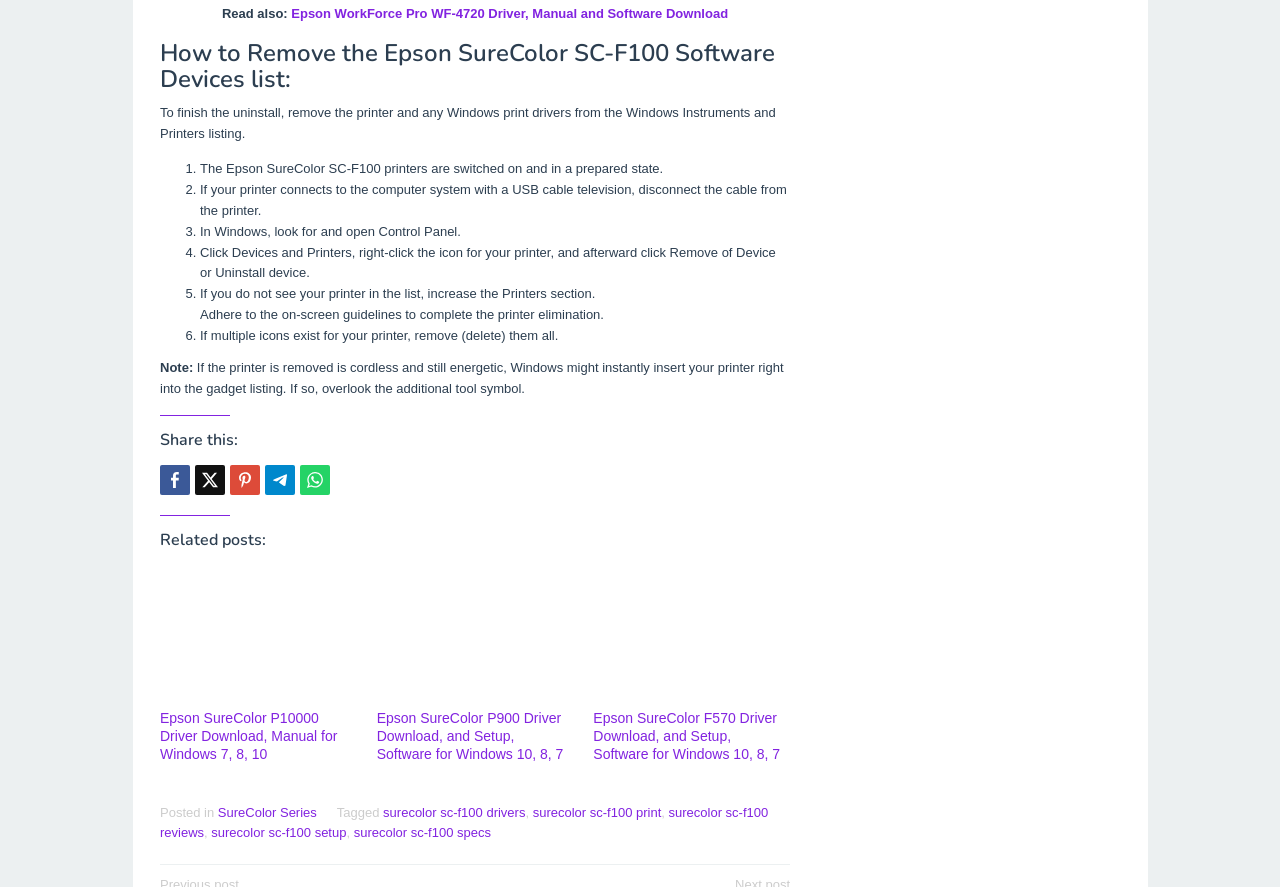Determine the bounding box coordinates for the area you should click to complete the following instruction: "Click 'Epson WorkForce Pro WF-4720 Driver, Manual and Software Download'".

[0.228, 0.007, 0.569, 0.024]